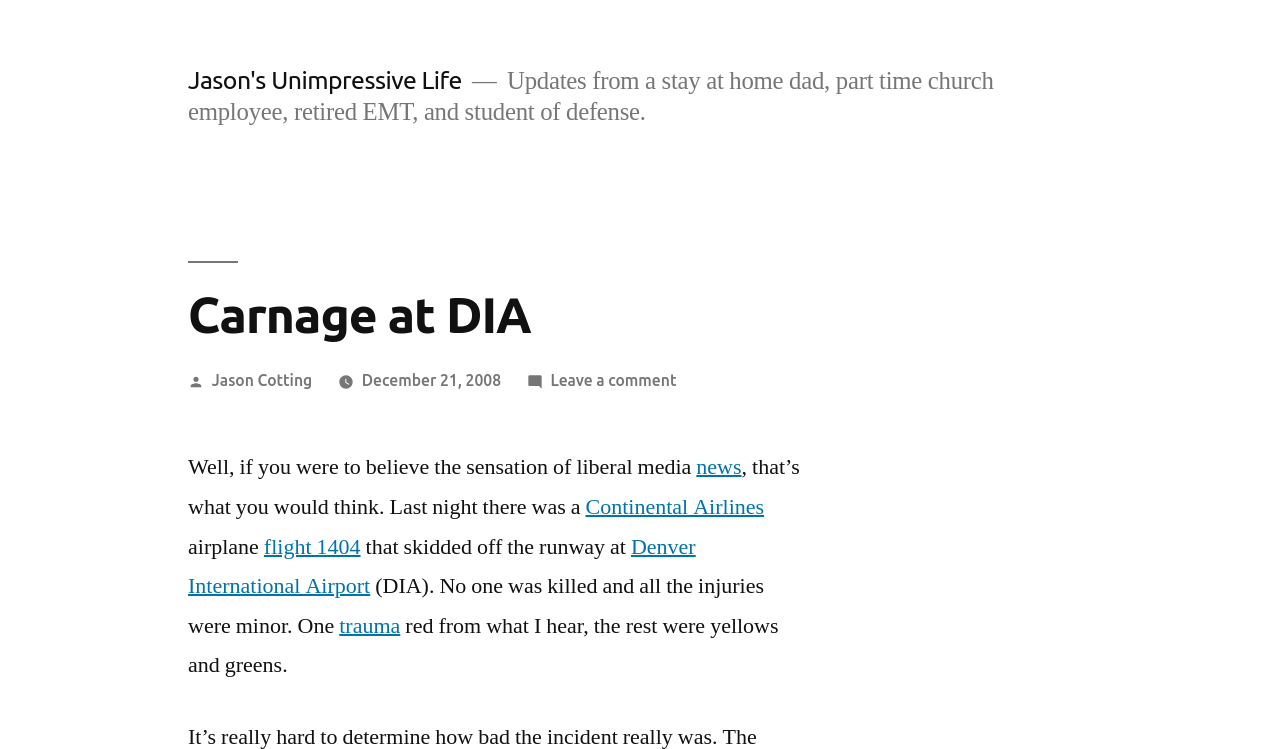Locate the bounding box coordinates of the element that should be clicked to fulfill the instruction: "go to Jason's Unimpressive Life".

[0.147, 0.088, 0.361, 0.126]